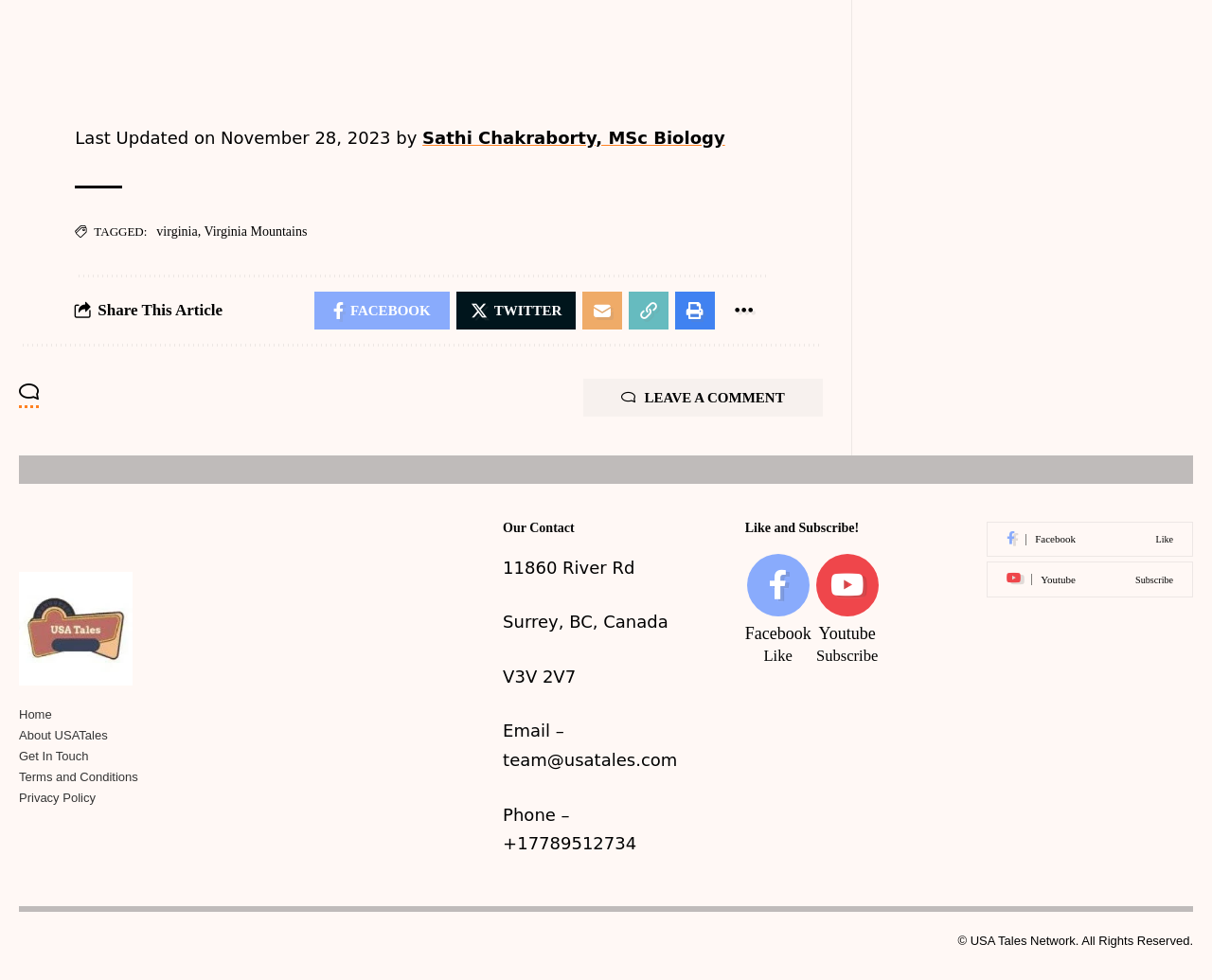What is the terrain like in Old Rag Mountain?
Answer briefly with a single word or phrase based on the image.

Difficult